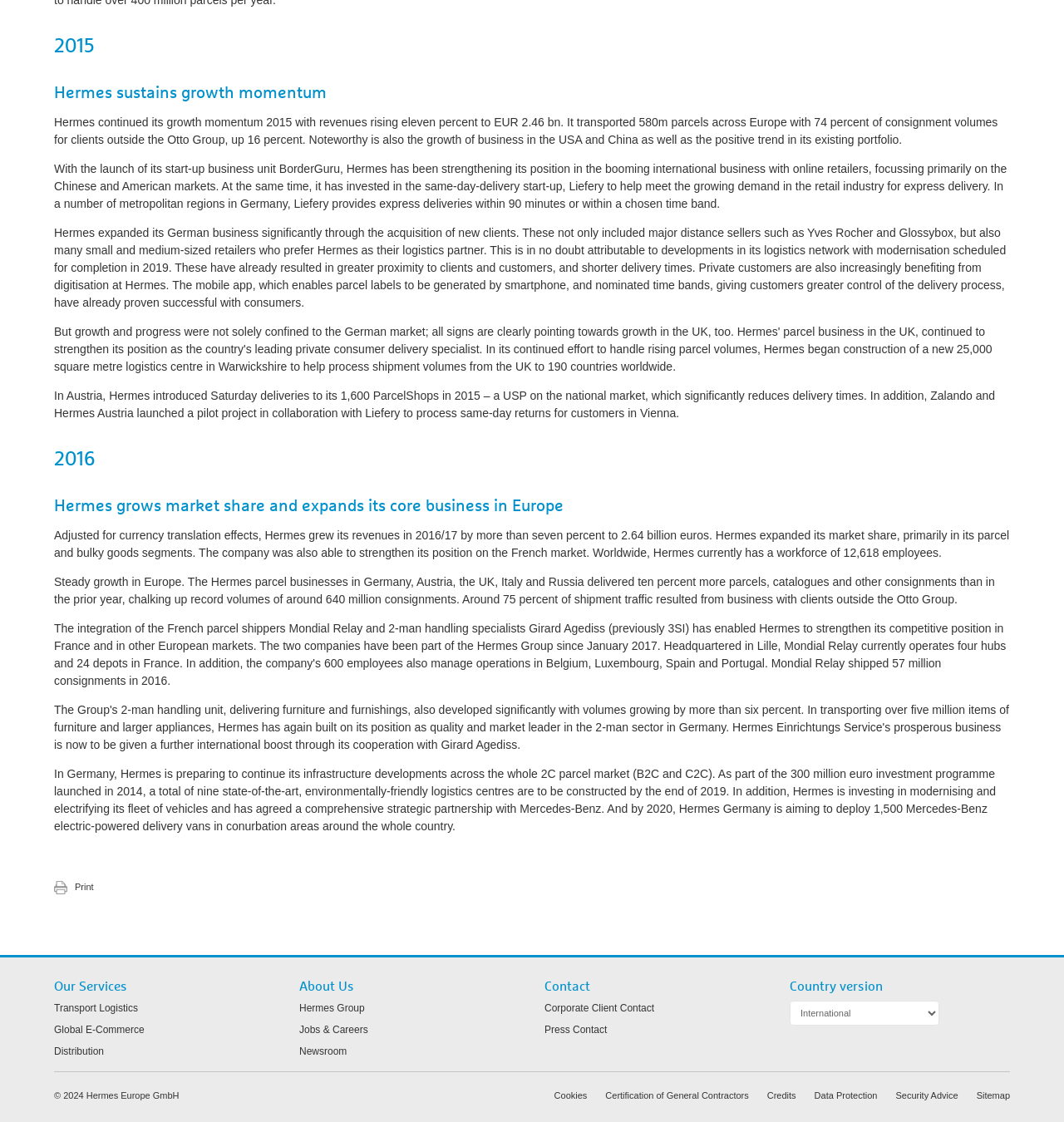From the webpage screenshot, predict the bounding box coordinates (top-left x, top-left y, bottom-right x, bottom-right y) for the UI element described here: Certification of General Contractors

[0.569, 0.972, 0.704, 0.981]